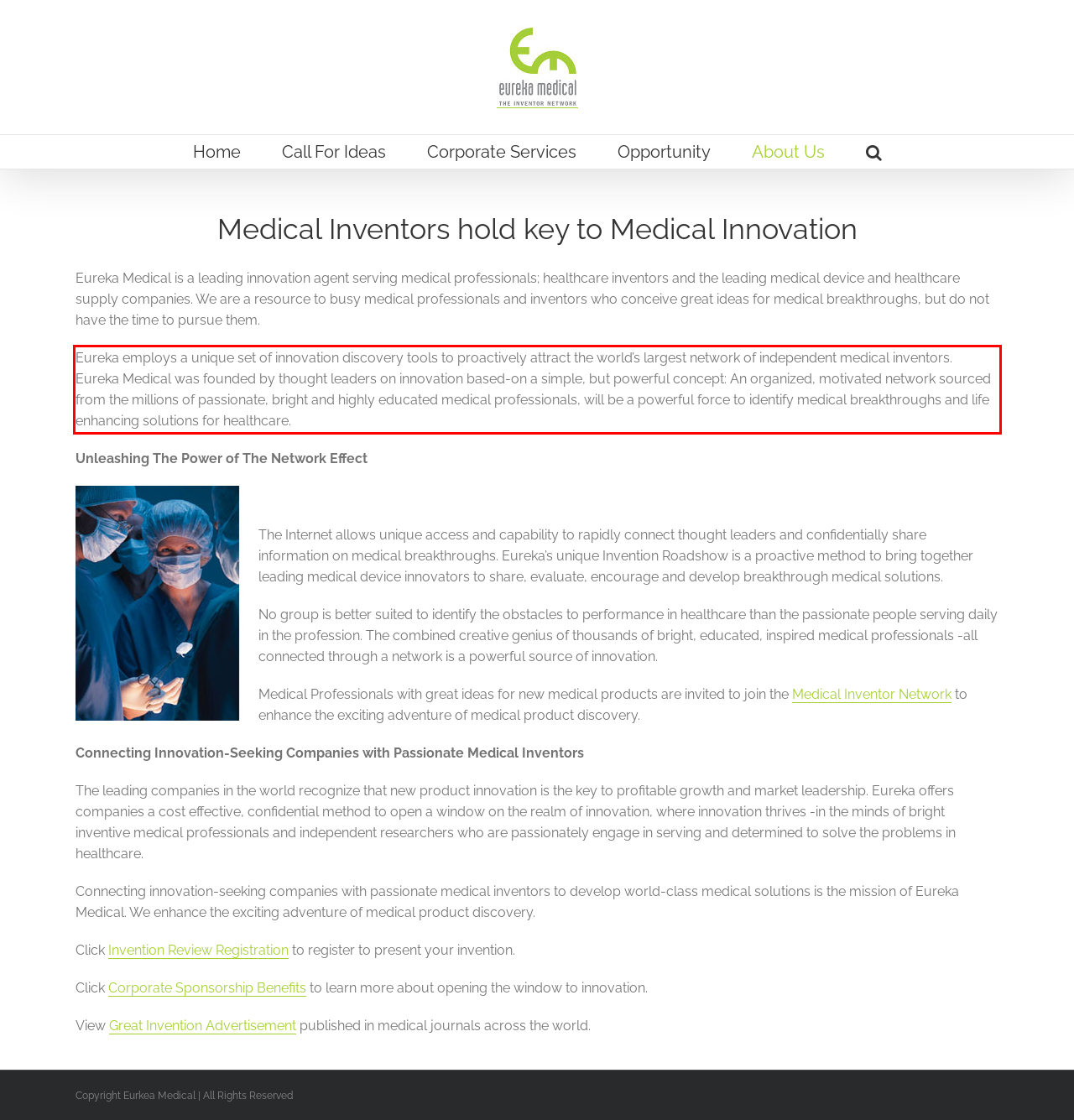You have a screenshot of a webpage with a red bounding box. Use OCR to generate the text contained within this red rectangle.

Eureka employs a unique set of innovation discovery tools to proactively attract the world’s largest network of independent medical inventors. Eureka Medical was founded by thought leaders on innovation based-on a simple, but powerful concept: An organized, motivated network sourced from the millions of passionate, bright and highly educated medical professionals, will be a powerful force to identify medical breakthroughs and life enhancing solutions for healthcare.